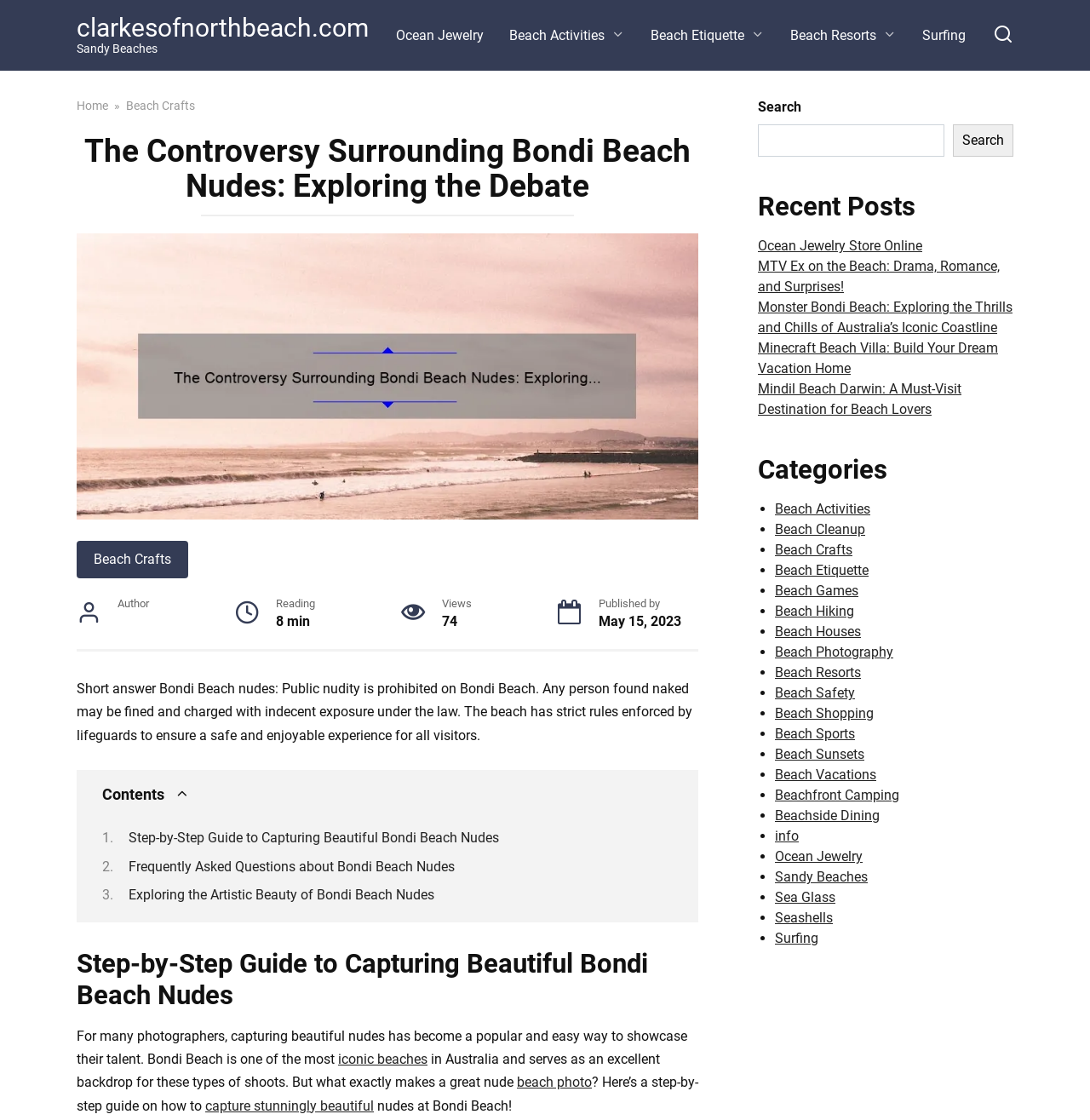Find the bounding box coordinates of the clickable area required to complete the following action: "Explore the categories".

[0.695, 0.405, 0.93, 0.434]